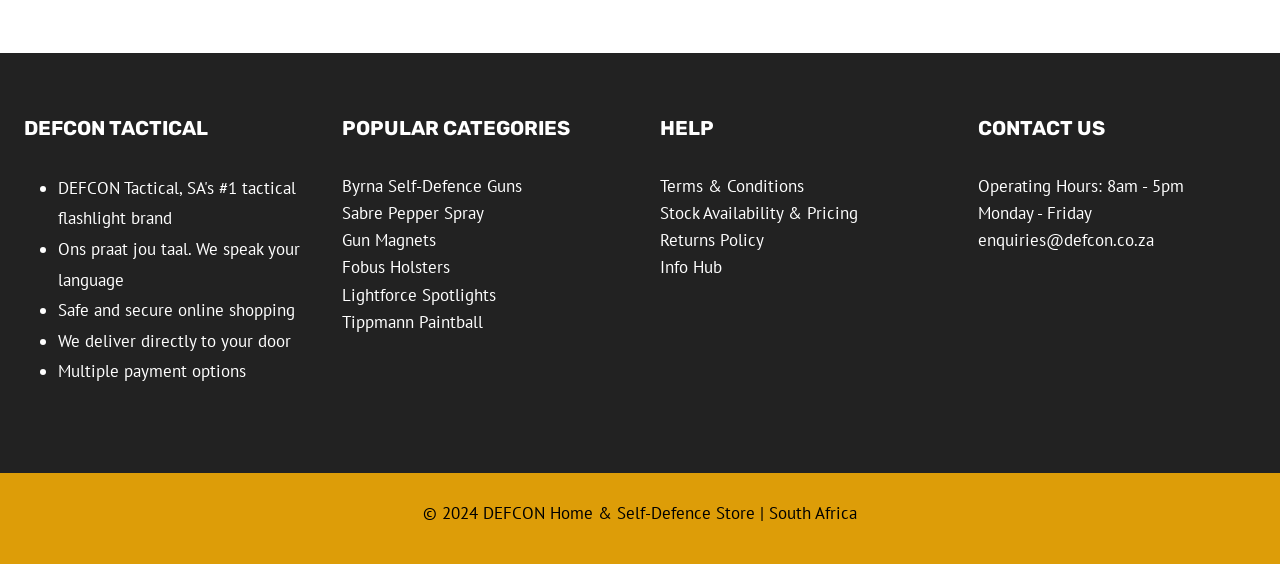What are the operating hours of the store?
Please ensure your answer is as detailed and informative as possible.

The operating hours of the store can be found in the 'CONTACT US' section, which states 'Operating Hours: 8am - 5pm'.